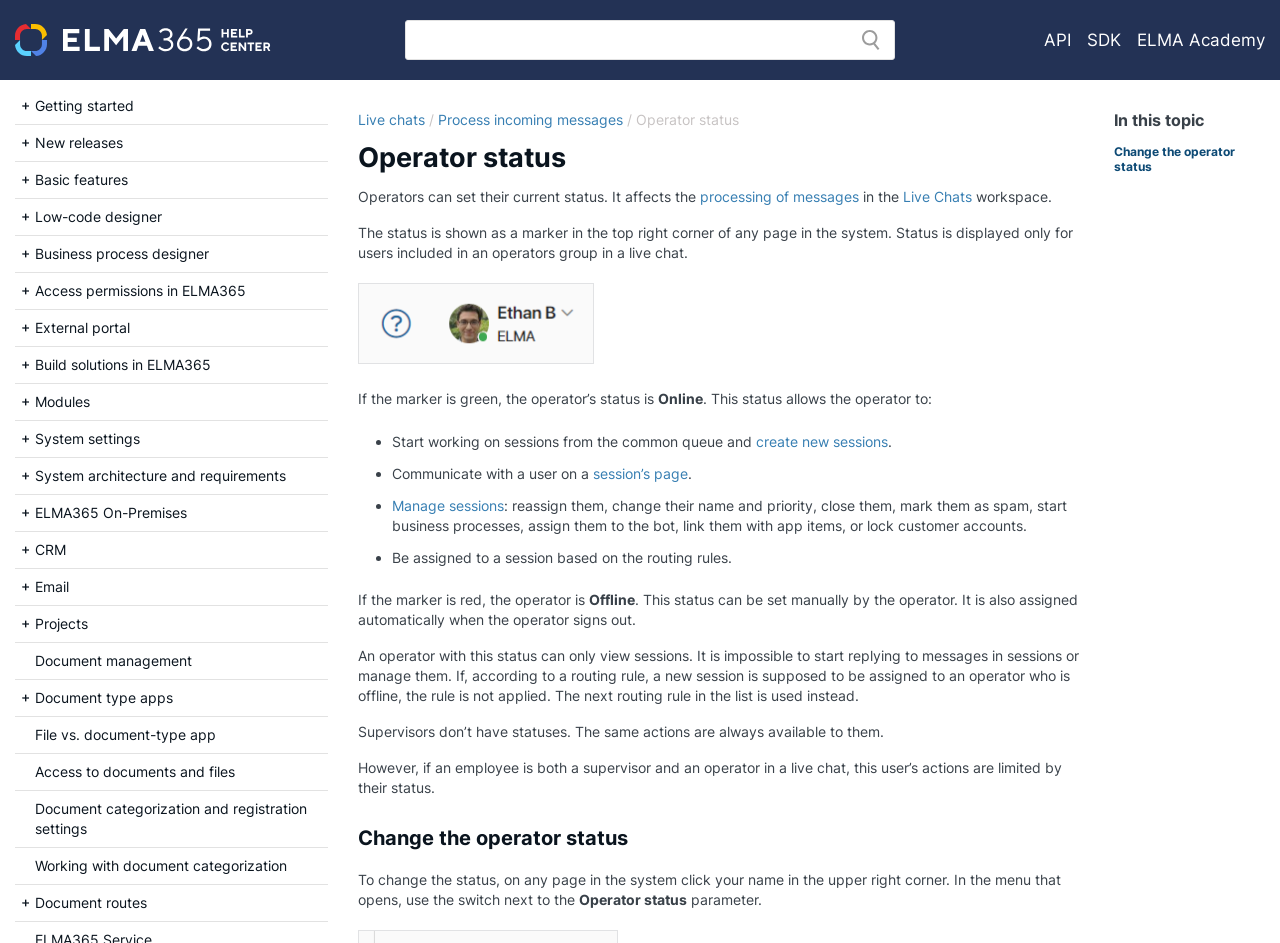What is the purpose of operator status?
Please respond to the question with a detailed and well-explained answer.

According to the webpage, the operator status affects the processing of messages in the Live Chats workspace. This means that the status of the operator determines how messages are handled and processed in the system.